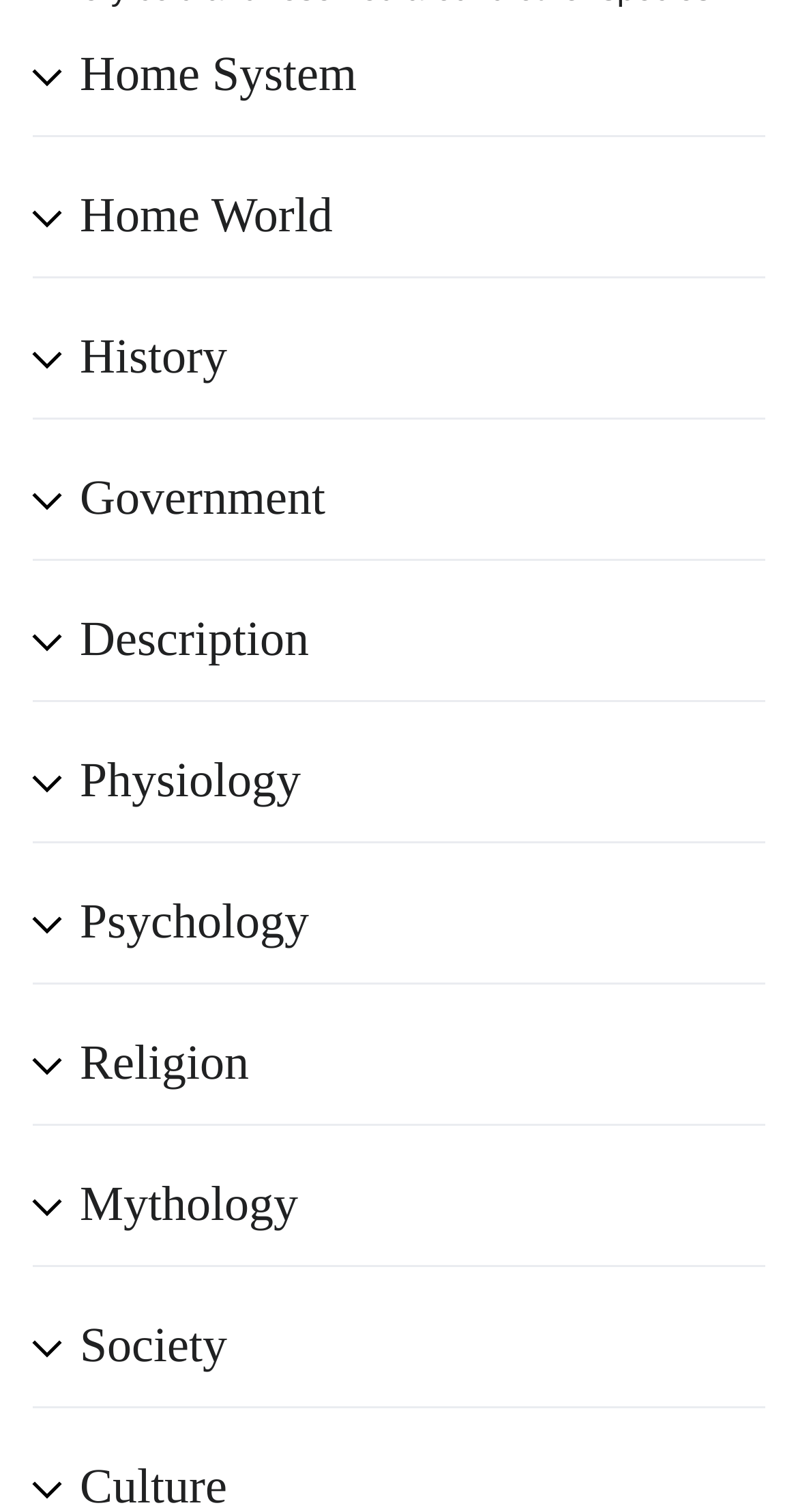Please identify the bounding box coordinates of the element's region that I should click in order to complete the following instruction: "Expand Home System". The bounding box coordinates consist of four float numbers between 0 and 1, i.e., [left, top, right, bottom].

[0.1, 0.03, 0.959, 0.073]